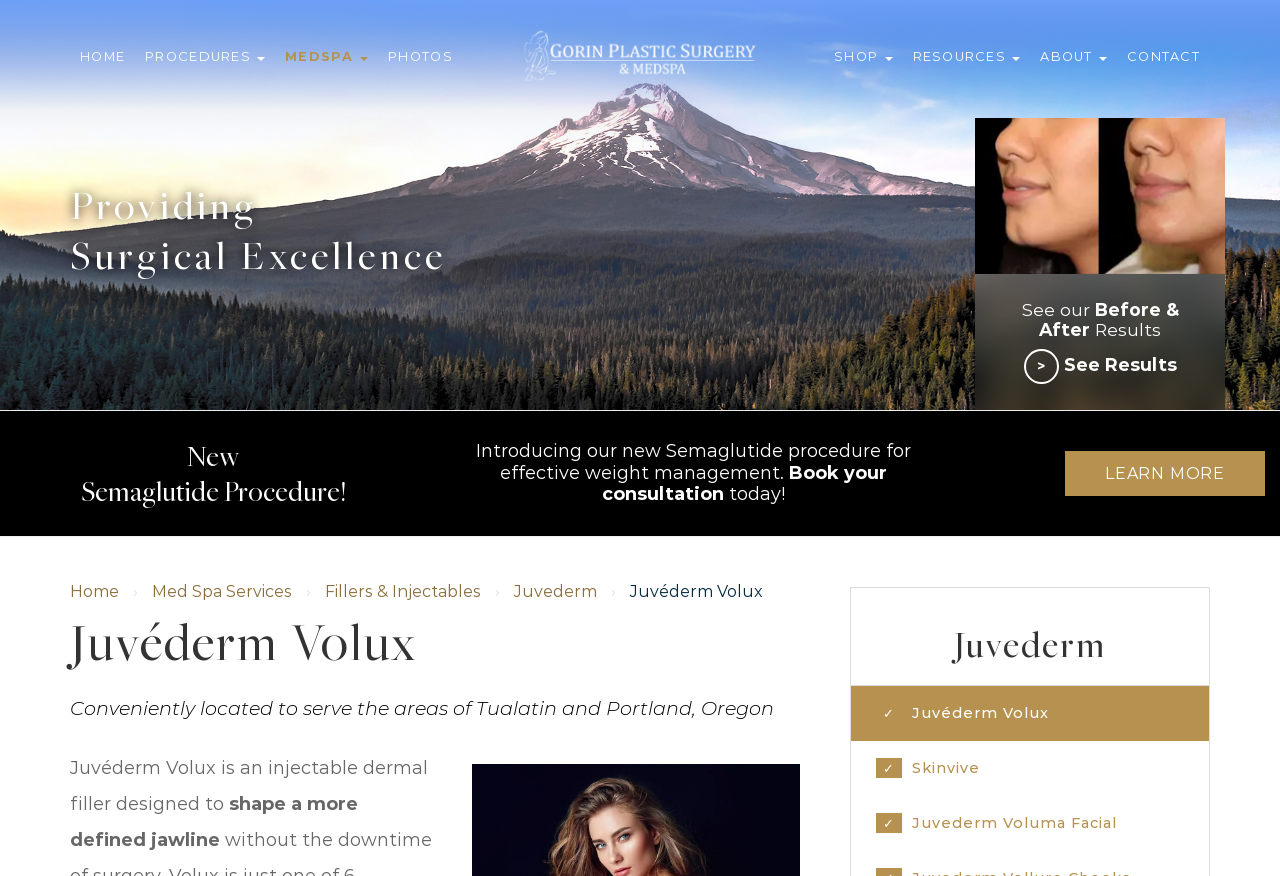Identify the bounding box coordinates of the clickable region necessary to fulfill the following instruction: "contact us". The bounding box coordinates should be four float numbers between 0 and 1, i.e., [left, top, right, bottom].

None